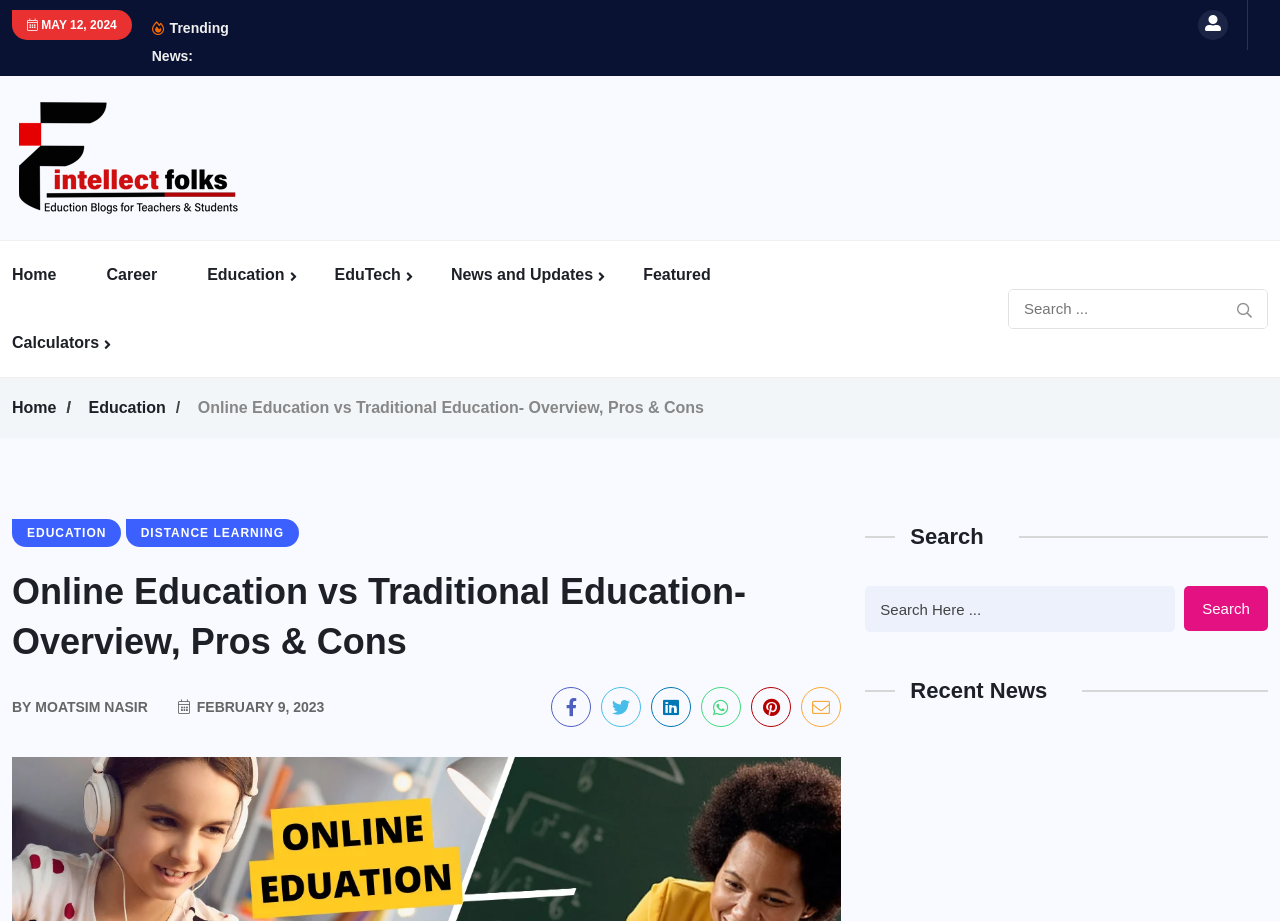For the element described, predict the bounding box coordinates as (top-left x, top-left y, bottom-right x, bottom-right y). All values should be between 0 and 1. Element description: alt="Intellectfolks"

[0.009, 0.104, 0.191, 0.239]